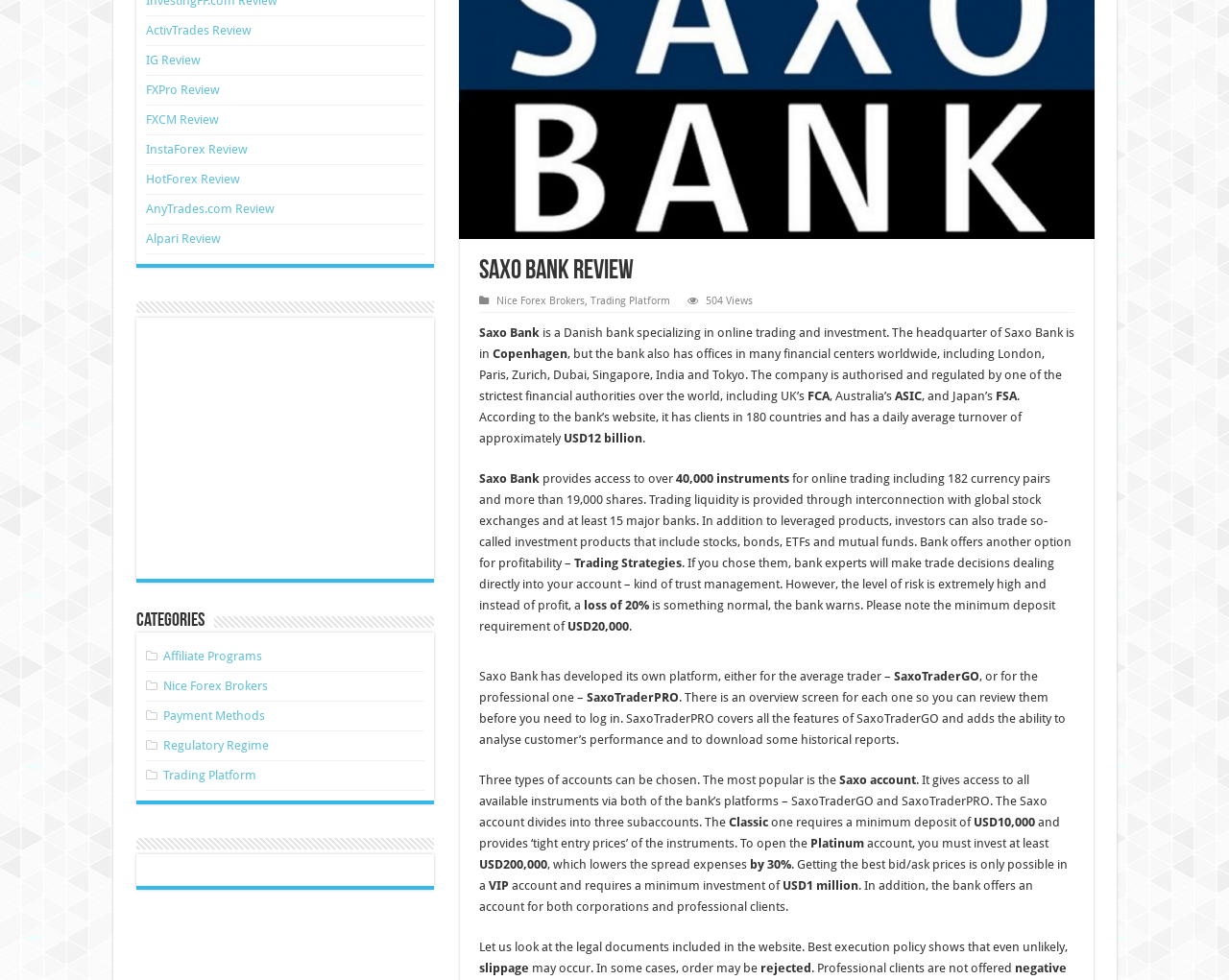Given the element description, predict the bounding box coordinates in the format (top-left x, top-left y, bottom-right x, bottom-right y), using floating point numbers between 0 and 1: aria-label="Advertisement" name="aswift_4" title="Advertisement"

[0.118, 0.334, 0.353, 0.579]